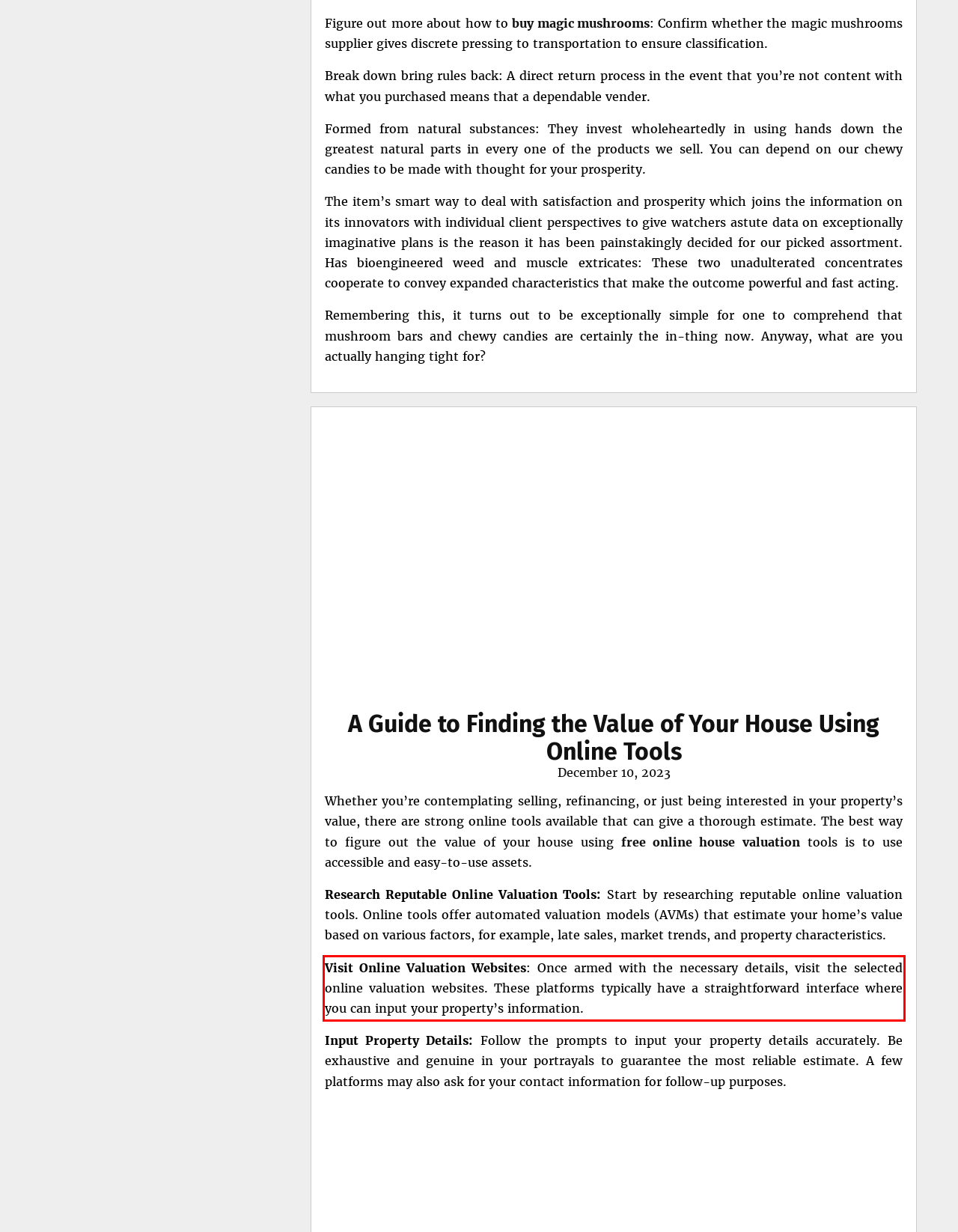Review the webpage screenshot provided, and perform OCR to extract the text from the red bounding box.

Visit Online Valuation Websites: Once armed with the necessary details, visit the selected online valuation websites. These platforms typically have a straightforward interface where you can input your property’s information.